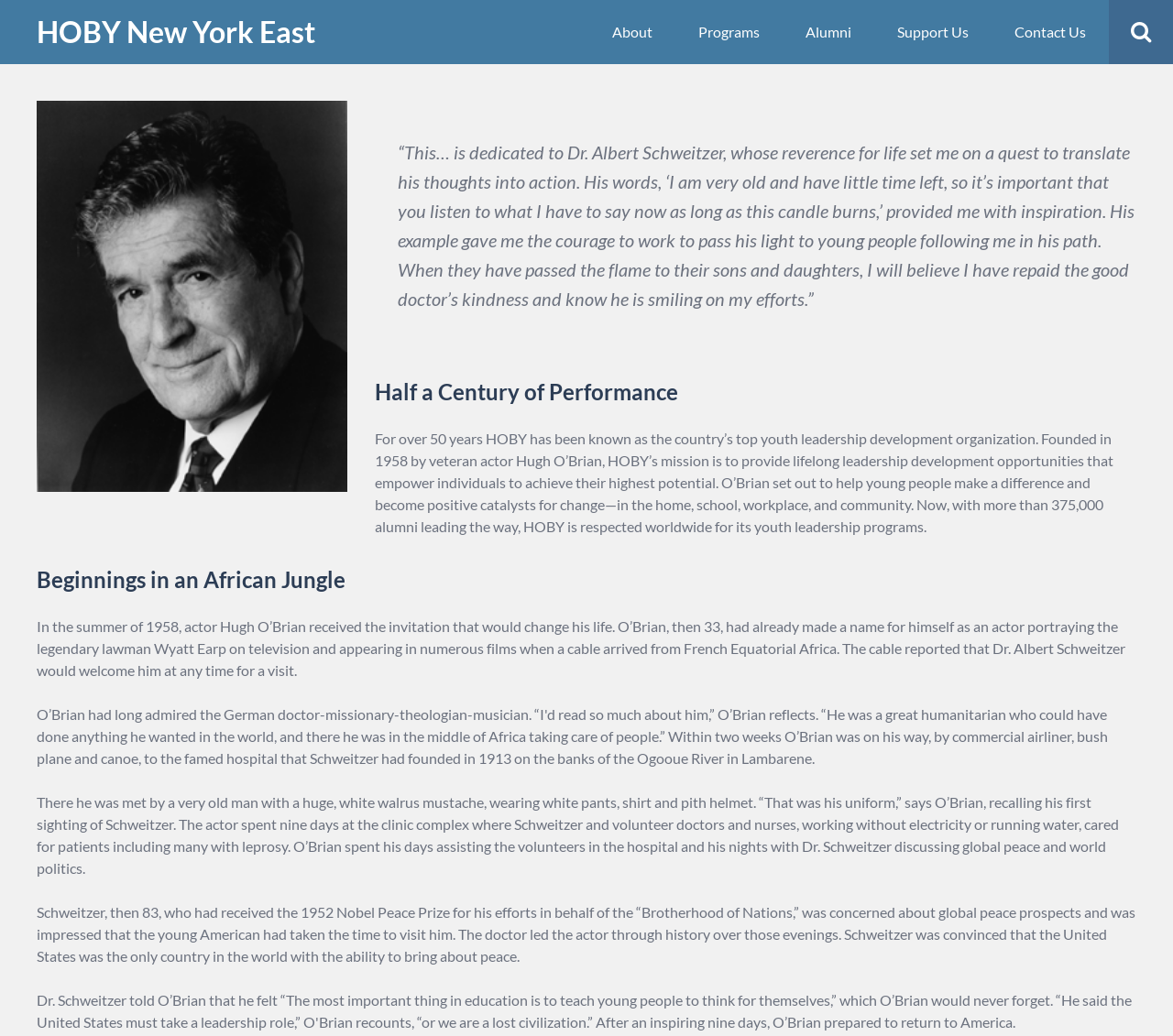Give a detailed overview of the webpage's appearance and contents.

The webpage is about the HOBY Story, specifically the history and mission of HOBY New York East. At the top, there is a navigation menu with six links: "HOBY New York East", "About", "Programs", "Alumni", "Support Us", and "Contact Us", arranged horizontally across the page.

Below the navigation menu, there is an image on the left side of the page, taking up about a quarter of the page's width. To the right of the image, there is a blockquote with a quote from Hugh O'Brian, the founder of HOBY, which is dedicated to Dr. Albert Schweitzer.

Under the blockquote, there is a heading "Half a Century of Performance" followed by a paragraph of text that describes HOBY's mission and history as a youth leadership development organization. The text explains that HOBY was founded in 1958 by Hugh O'Brian and has since become a respected organization worldwide.

Further down the page, there is another heading "Beginnings in an African Jungle" followed by two paragraphs of text that tell the story of how Hugh O'Brian was inspired by Dr. Albert Schweitzer during a visit to Africa in 1958. The text describes O'Brian's experience at Schweitzer's clinic complex and their discussions about global peace and world politics.